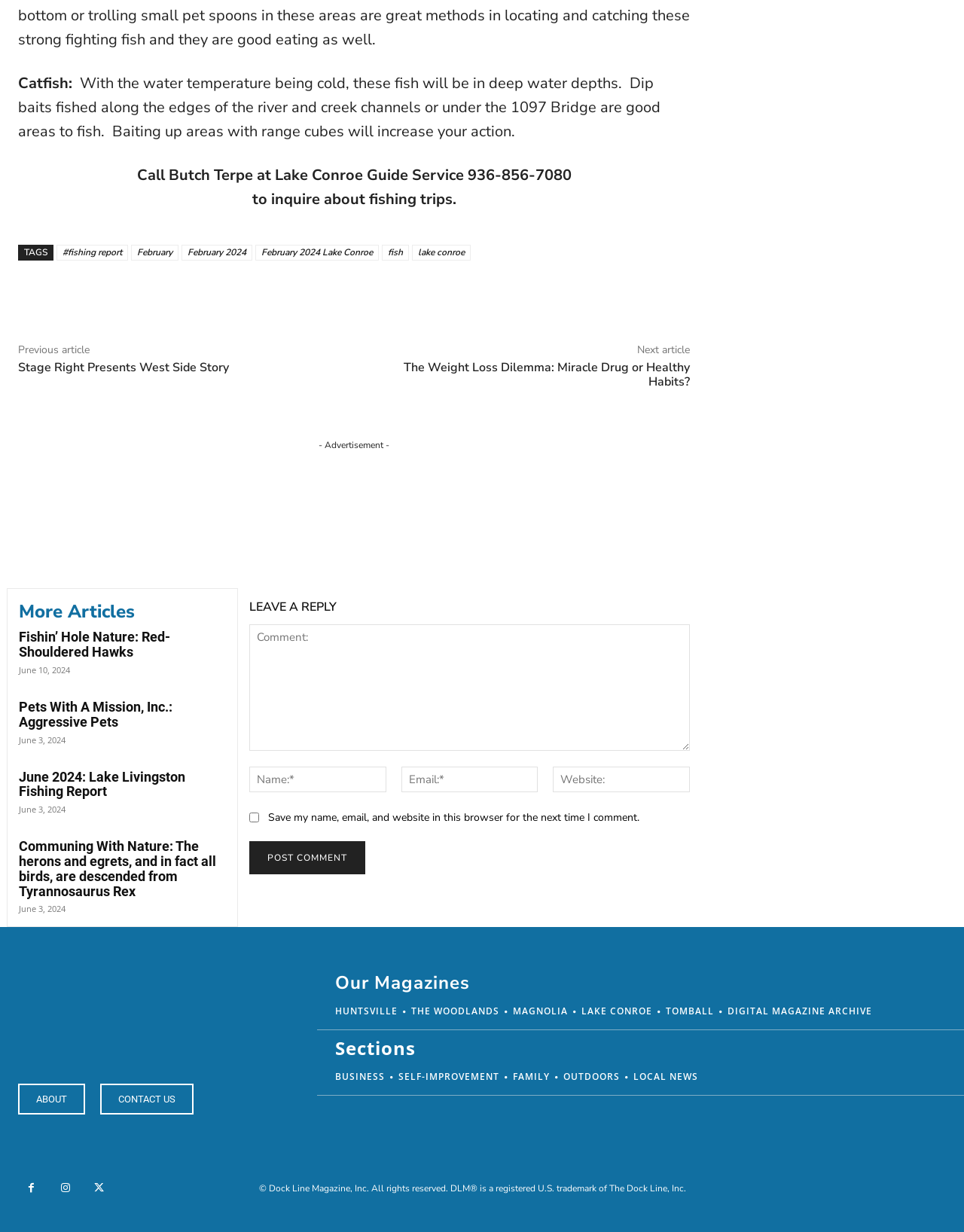Pinpoint the bounding box coordinates of the area that should be clicked to complete the following instruction: "Share the article". The coordinates must be given as four float numbers between 0 and 1, i.e., [left, top, right, bottom].

[0.058, 0.235, 0.083, 0.244]